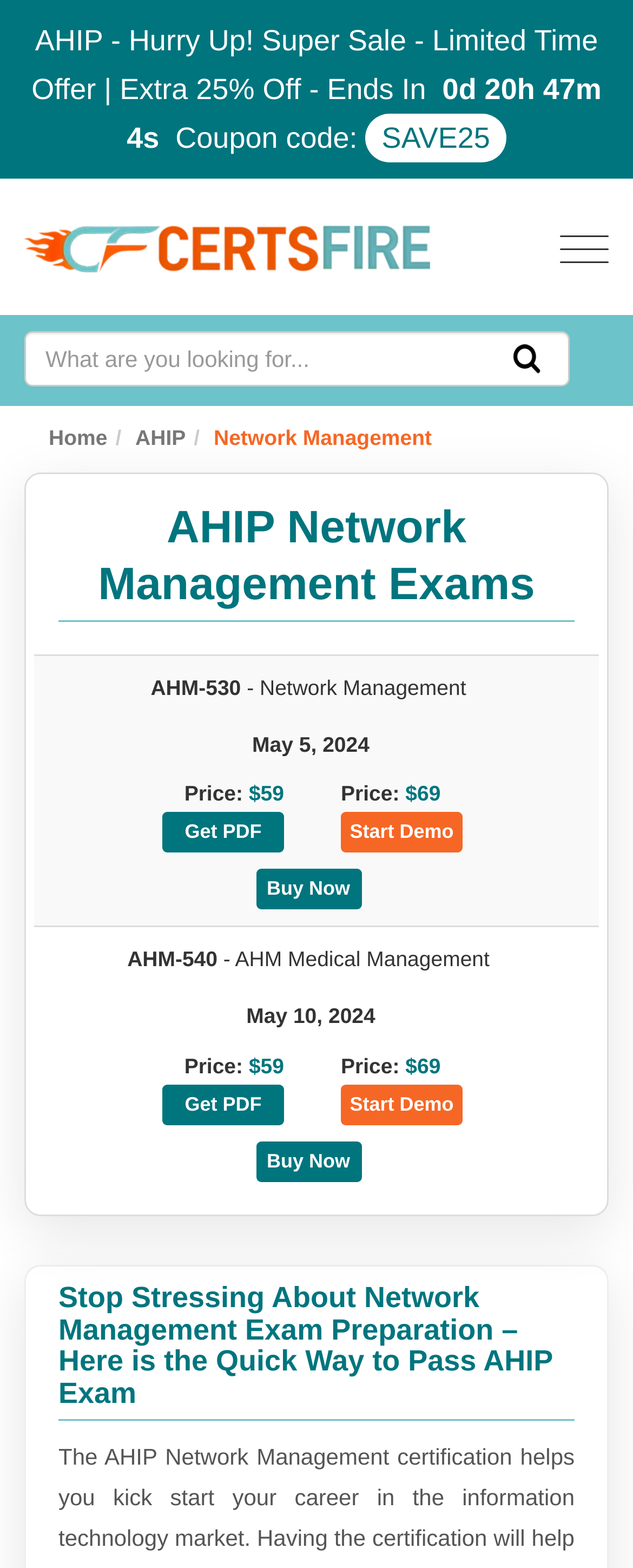Locate the UI element described by AHIP in the provided webpage screenshot. Return the bounding box coordinates in the format (top-left x, top-left y, bottom-right x, bottom-right y), ensuring all values are between 0 and 1.

[0.214, 0.271, 0.293, 0.287]